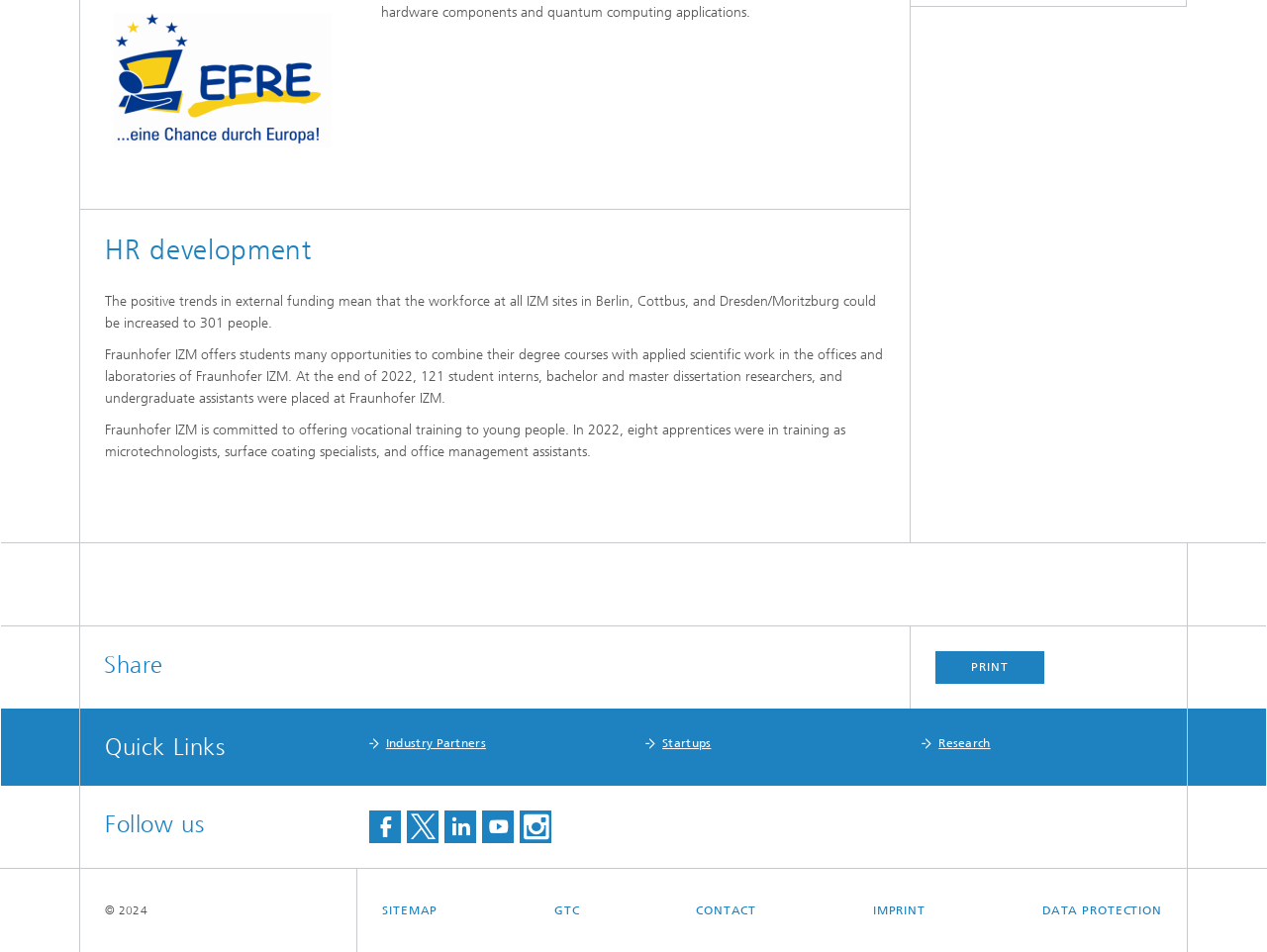Find the bounding box coordinates of the clickable region needed to perform the following instruction: "View the SITEMAP". The coordinates should be provided as four float numbers between 0 and 1, i.e., [left, top, right, bottom].

[0.302, 0.939, 0.346, 0.974]